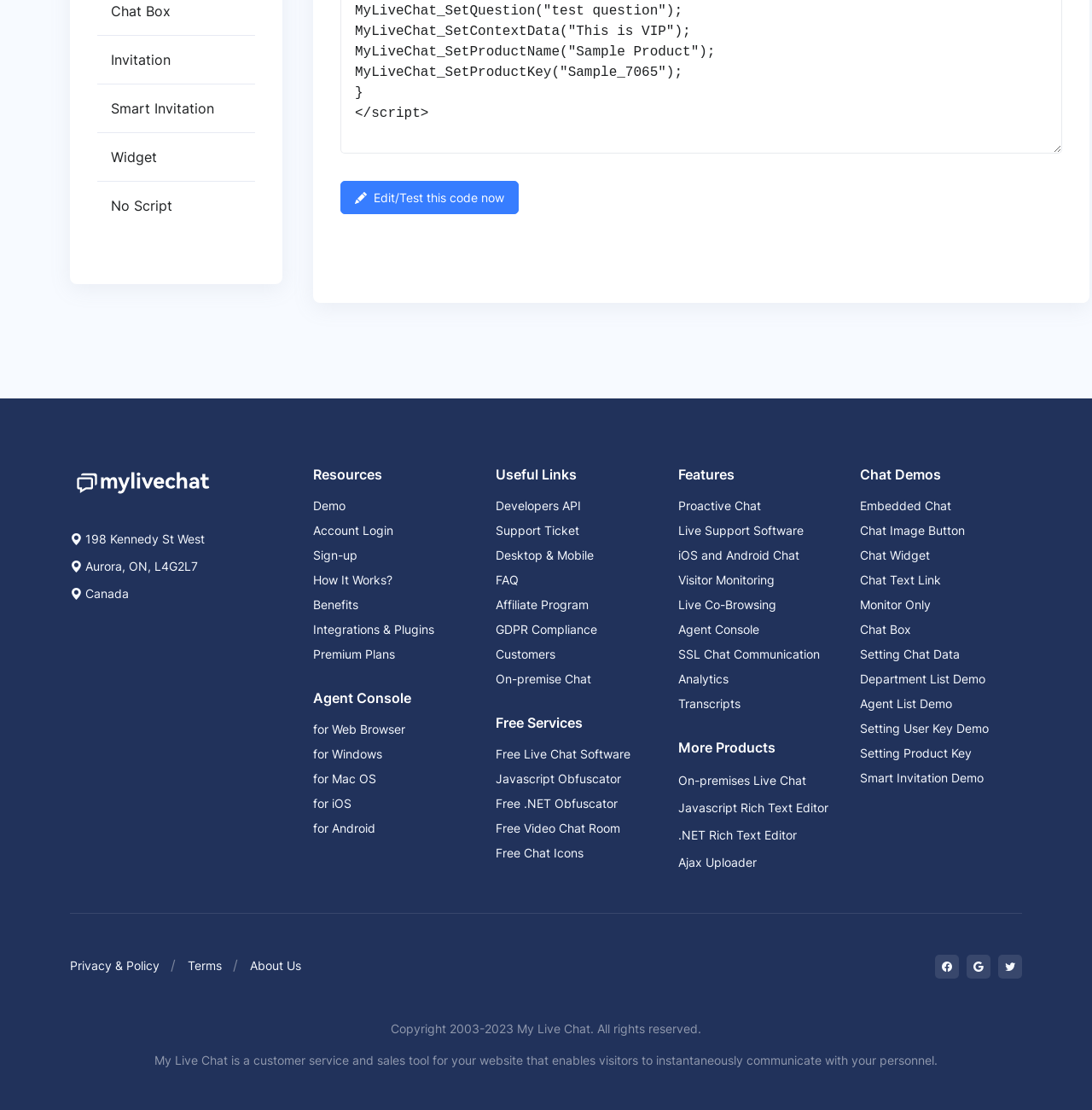Kindly respond to the following question with a single word or a brief phrase: 
What is the purpose of the 'Resources' section?

Provide links to useful resources